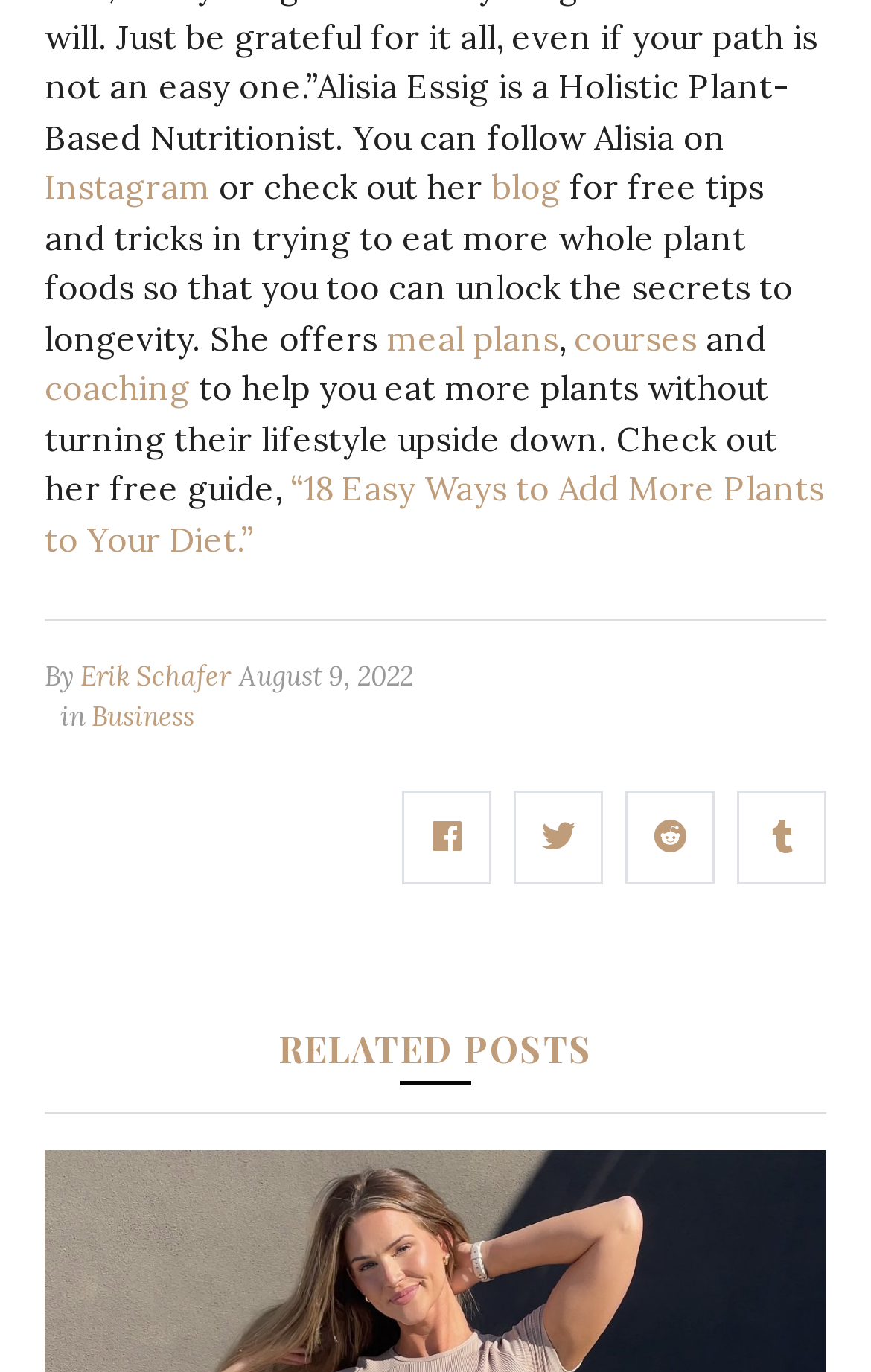Please identify the bounding box coordinates of the clickable area that will allow you to execute the instruction: "Check out her Instagram".

[0.051, 0.121, 0.241, 0.152]